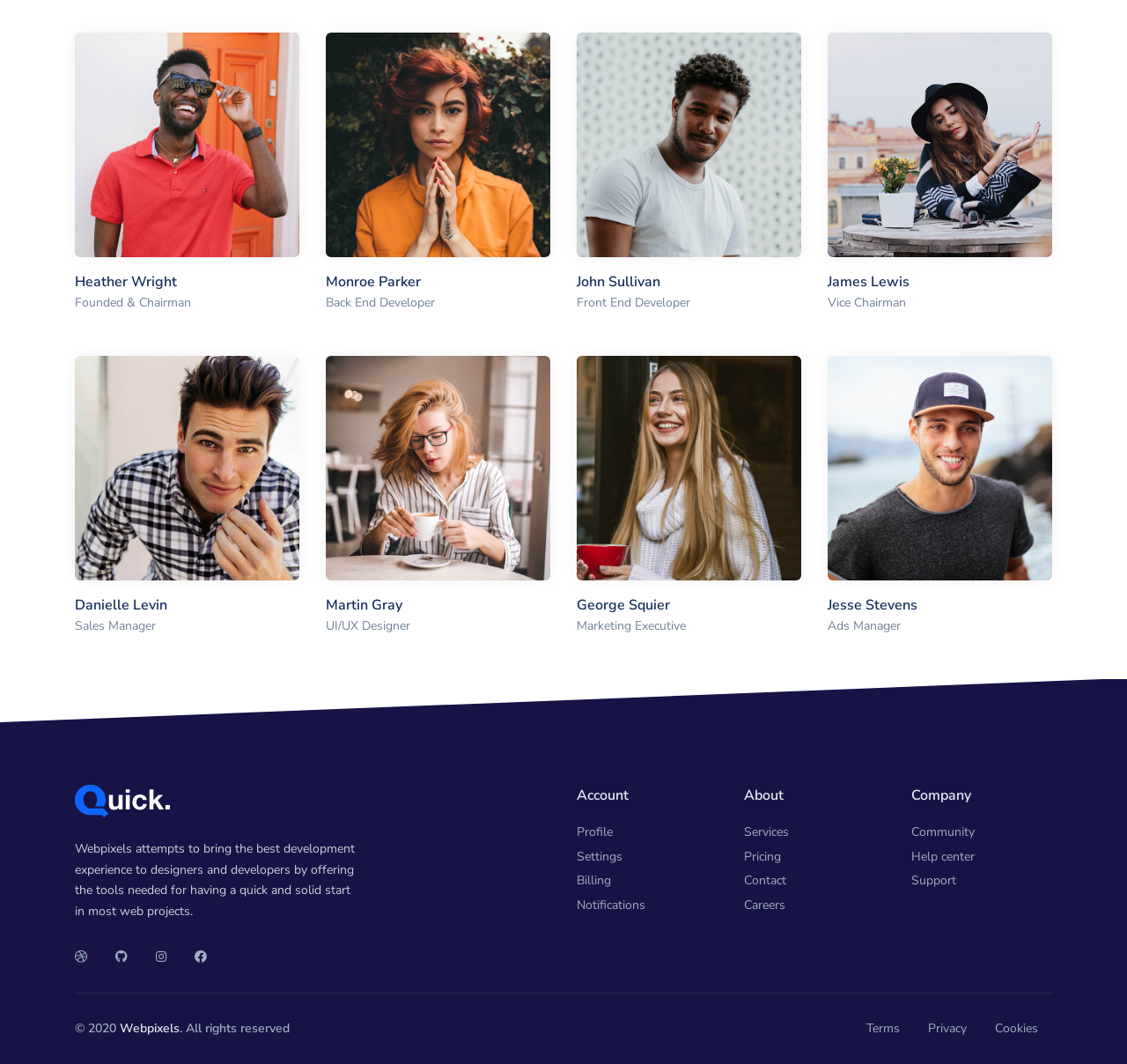Show the bounding box coordinates for the HTML element described as: "alt="Image placeholder"".

[0.734, 0.43, 0.934, 0.448]